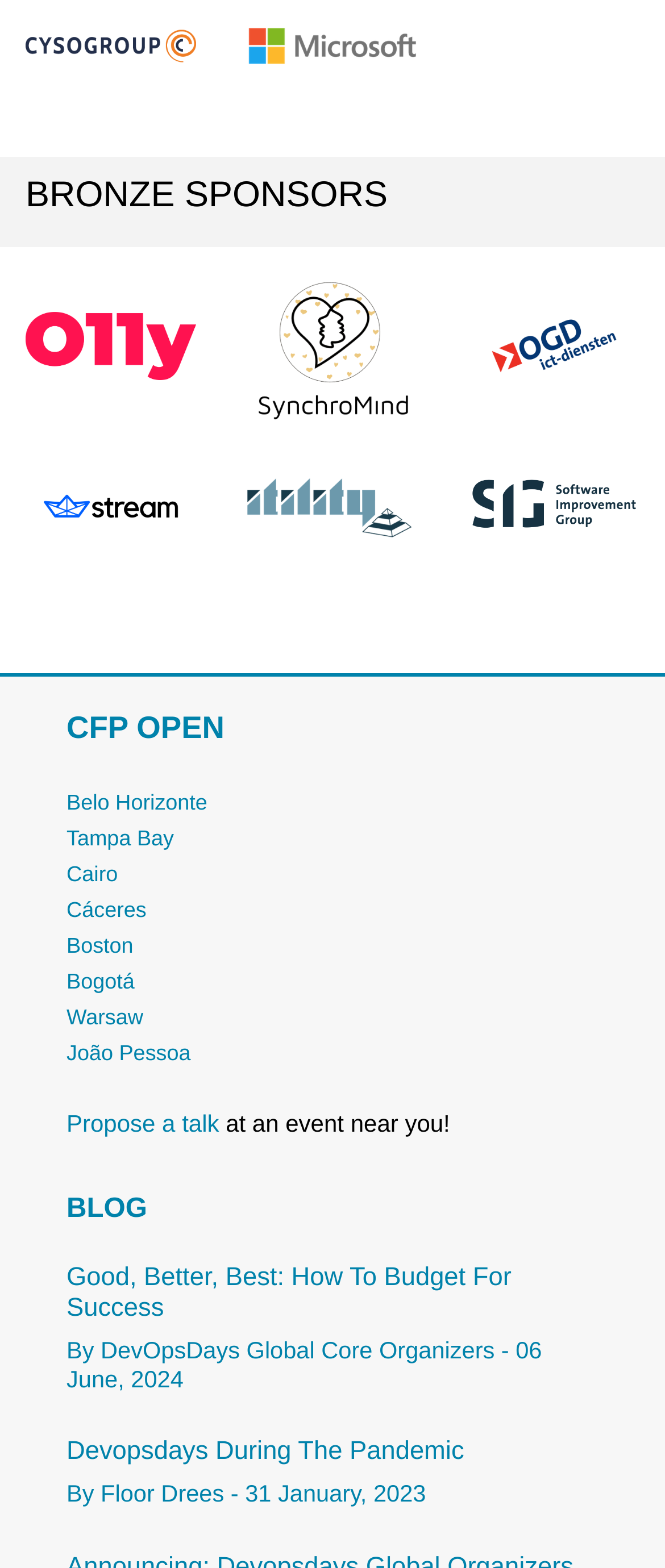Please identify the bounding box coordinates of the clickable region that I should interact with to perform the following instruction: "Propose a talk". The coordinates should be expressed as four float numbers between 0 and 1, i.e., [left, top, right, bottom].

[0.1, 0.708, 0.329, 0.725]